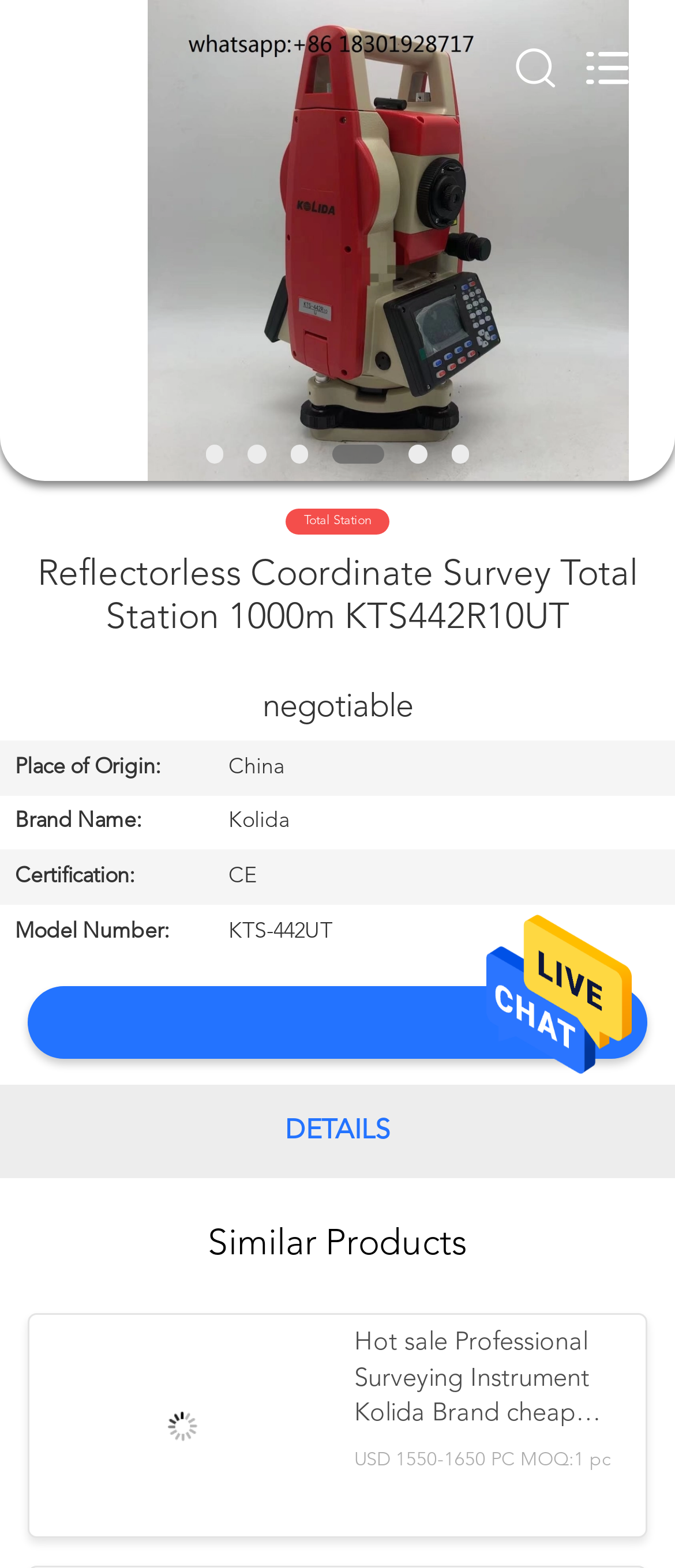What is the price range of the similar product?
Look at the image and answer the question using a single word or phrase.

USD 1550-1650